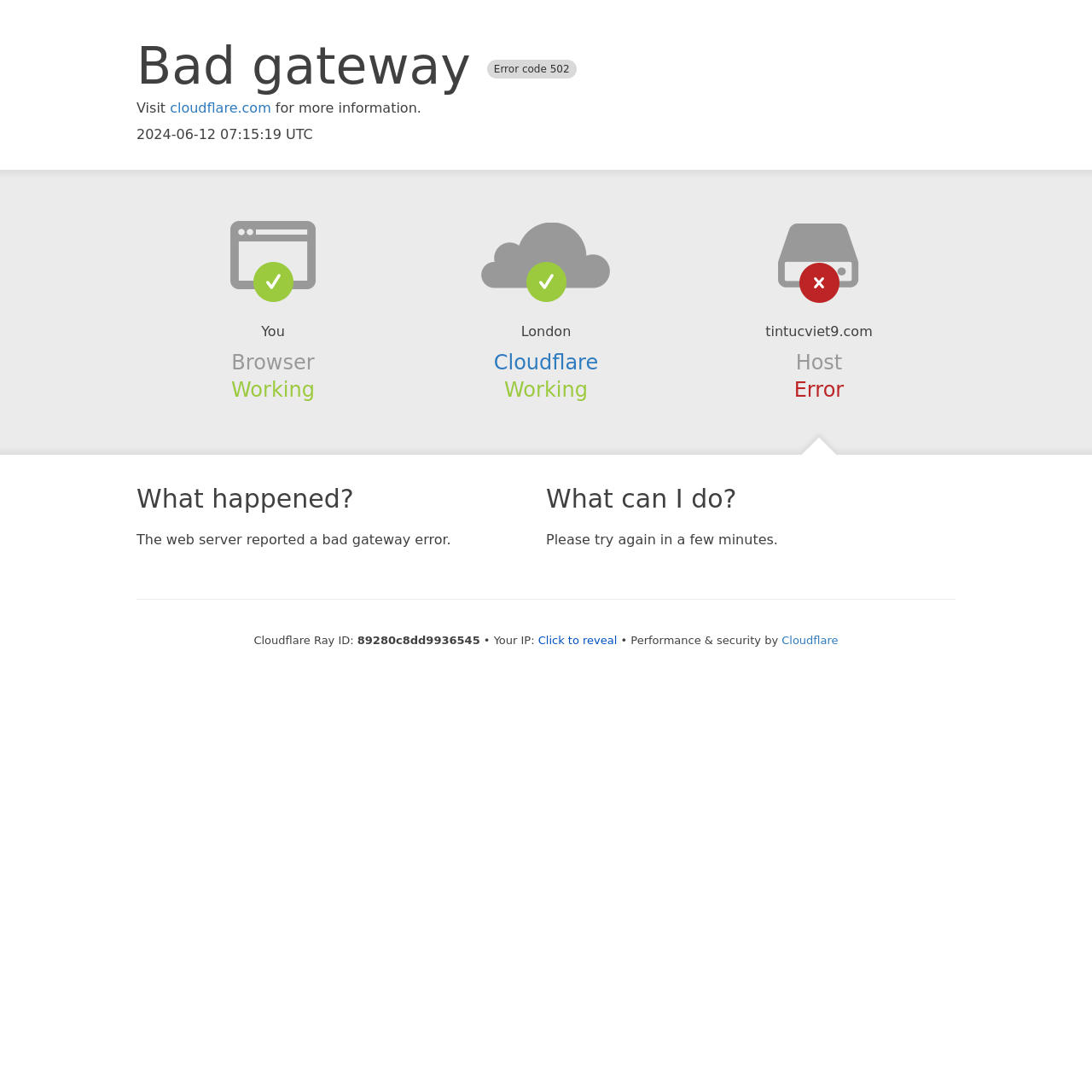Generate the text of the webpage's primary heading.

Bad gateway Error code 502